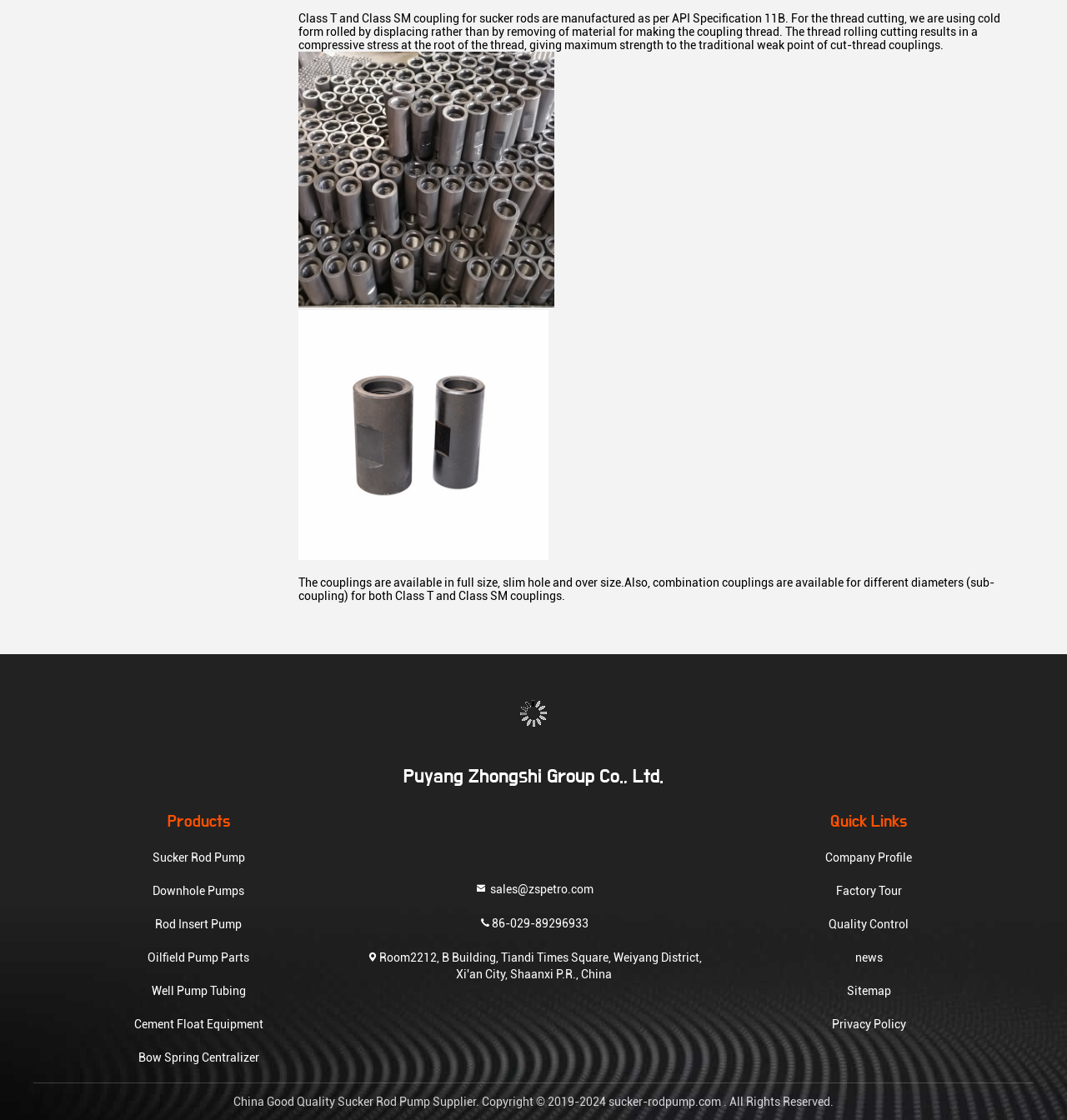With reference to the screenshot, provide a detailed response to the question below:
What is the available size range for sucker rod couplings?

I found a paragraph on the webpage mentioning that the couplings are available in full size, slim hole, and over size, and also combination couplings are available for different diameters (sub-coupling) for both Class T and Class SM couplings.